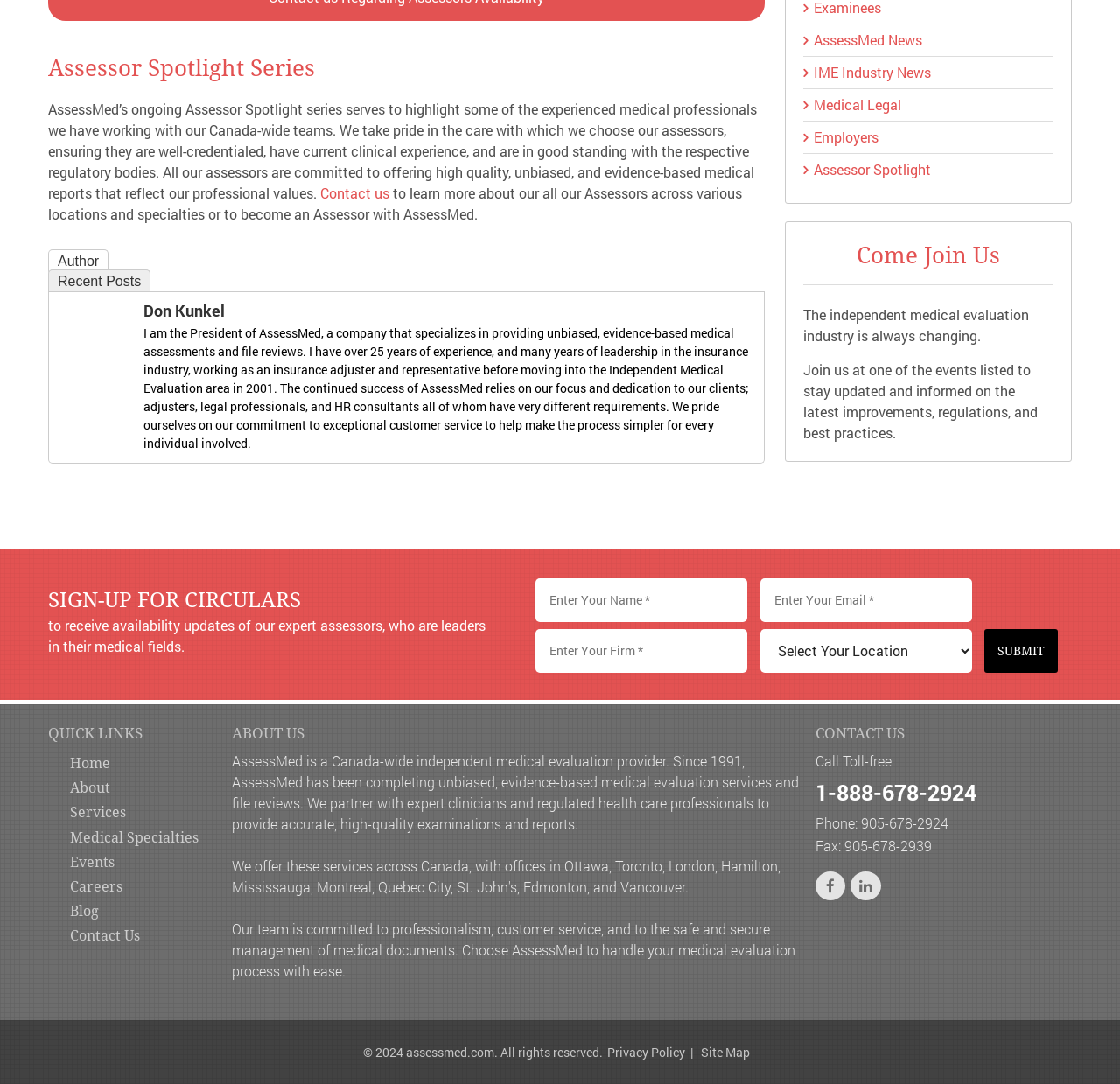Provide the bounding box for the UI element matching this description: "Don Kunkel".

[0.128, 0.277, 0.201, 0.296]